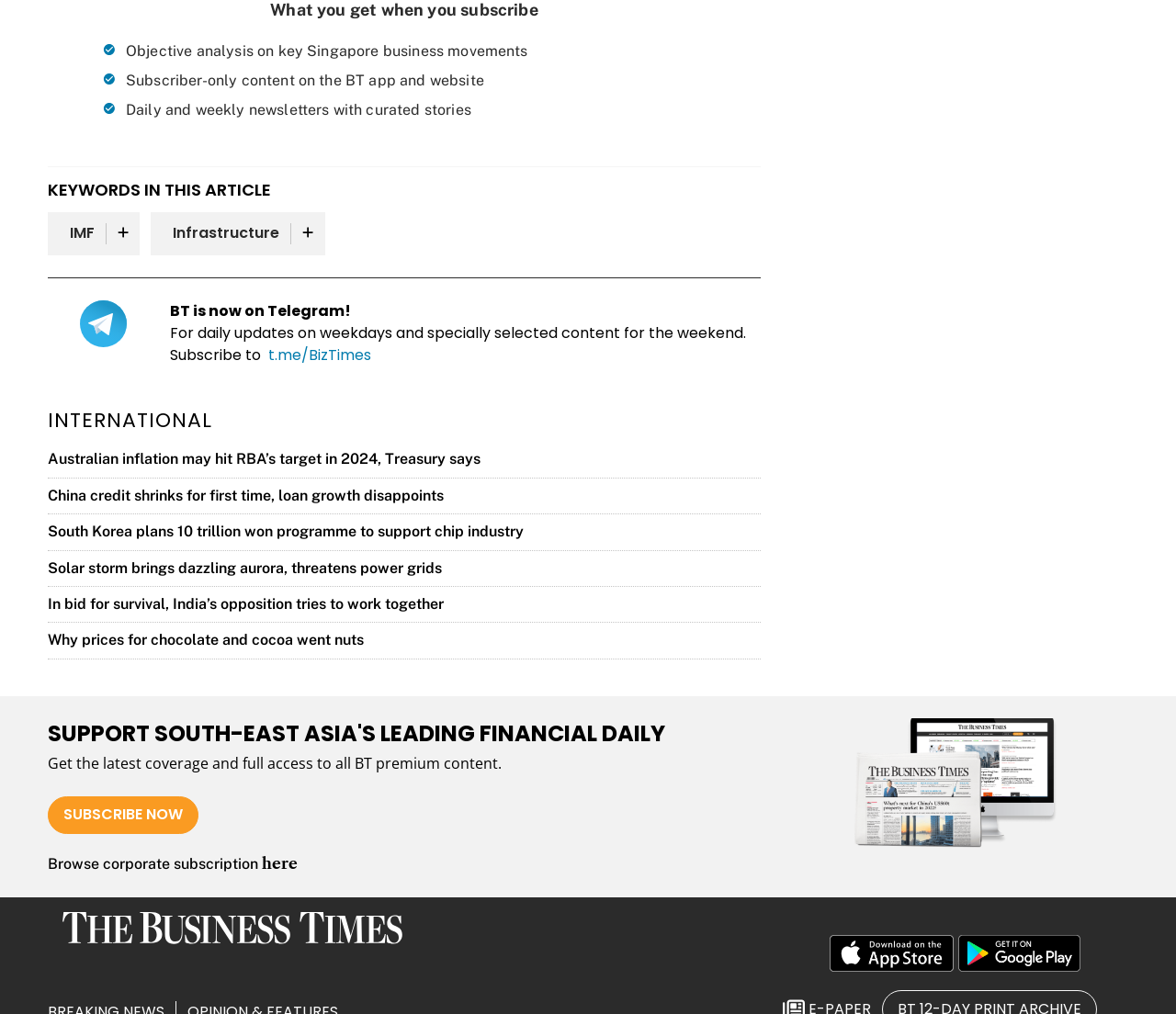What benefits do subscribers get?
Please provide a detailed and thorough answer to the question.

Based on the webpage, subscribers get benefits such as objective analysis on key Singapore business movements, subscriber-only content on the BT app and website, and daily and weekly newsletters with curated stories.